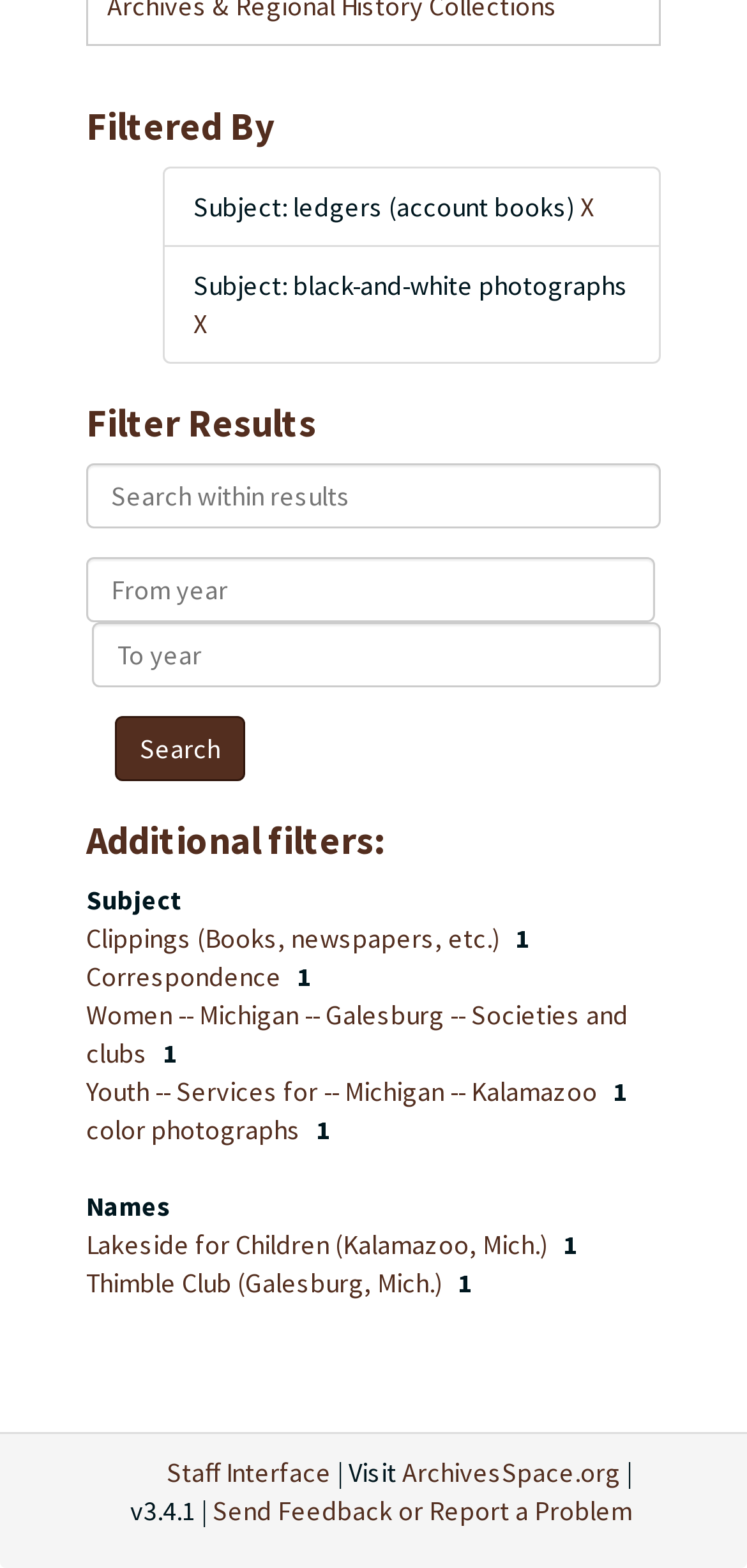Determine the bounding box coordinates of the element that should be clicked to execute the following command: "Filter by subject".

[0.115, 0.561, 0.885, 0.586]